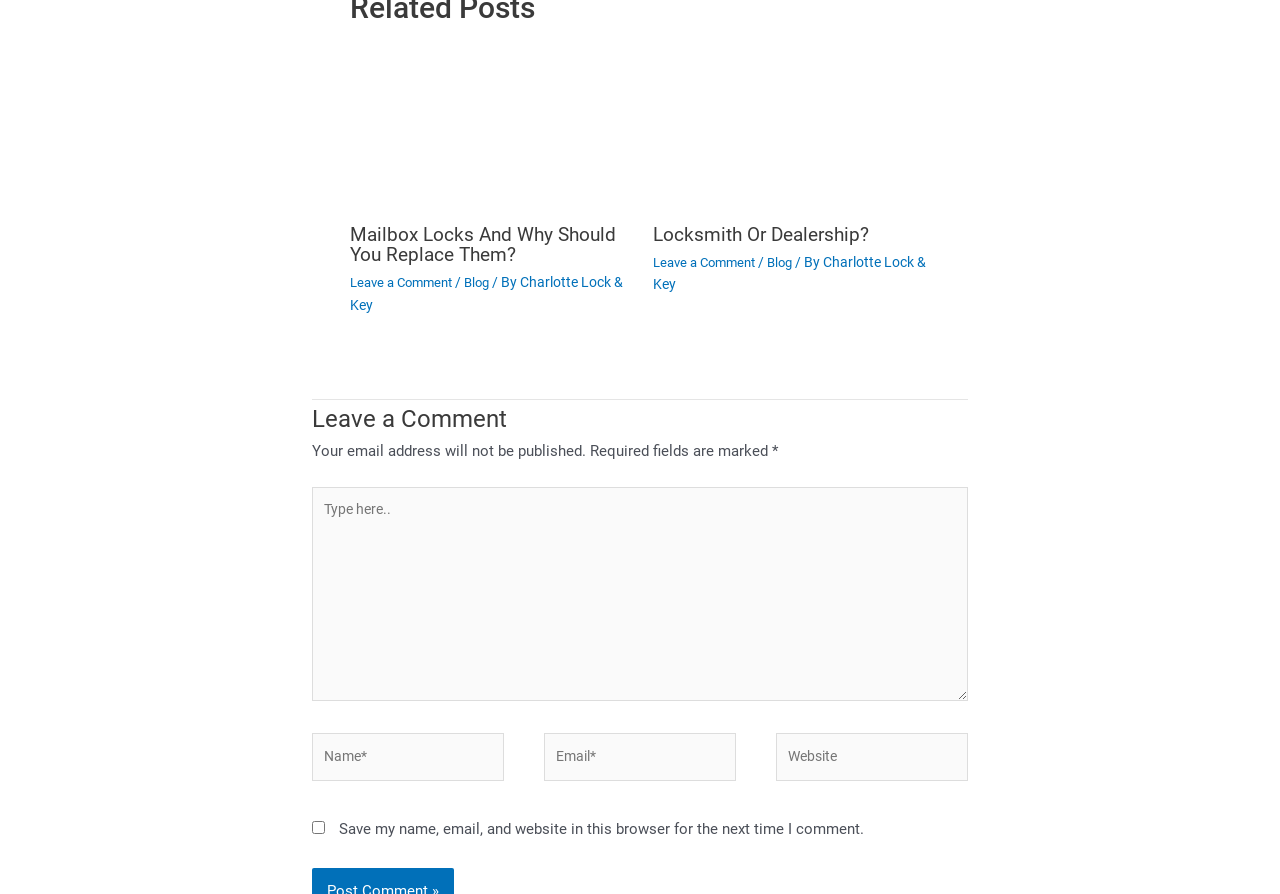How many articles are on this page?
Look at the image and answer the question using a single word or phrase.

2